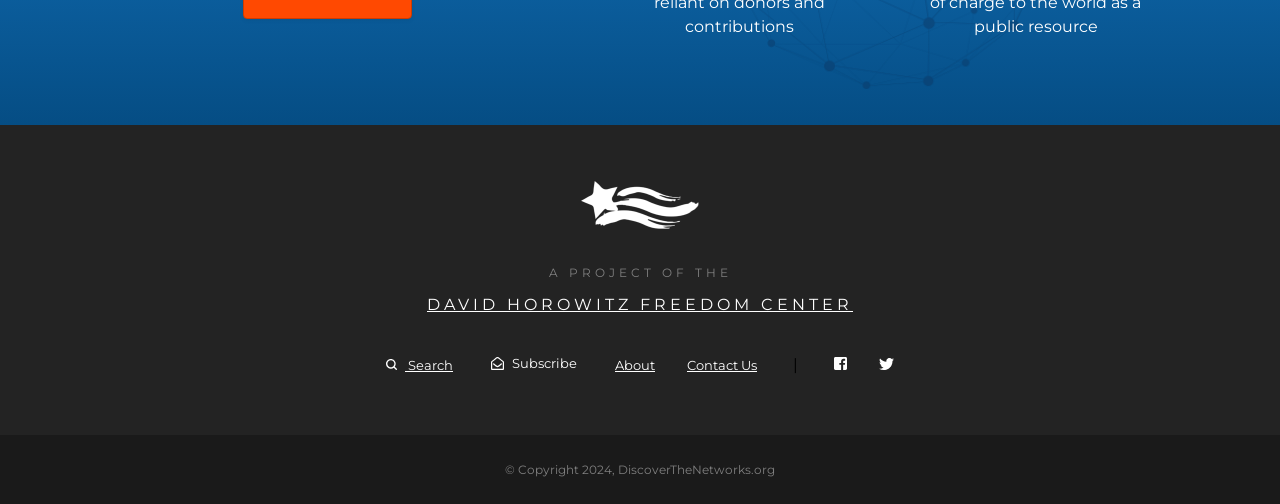How many social media links are present?
Answer the question with a single word or phrase derived from the image.

2